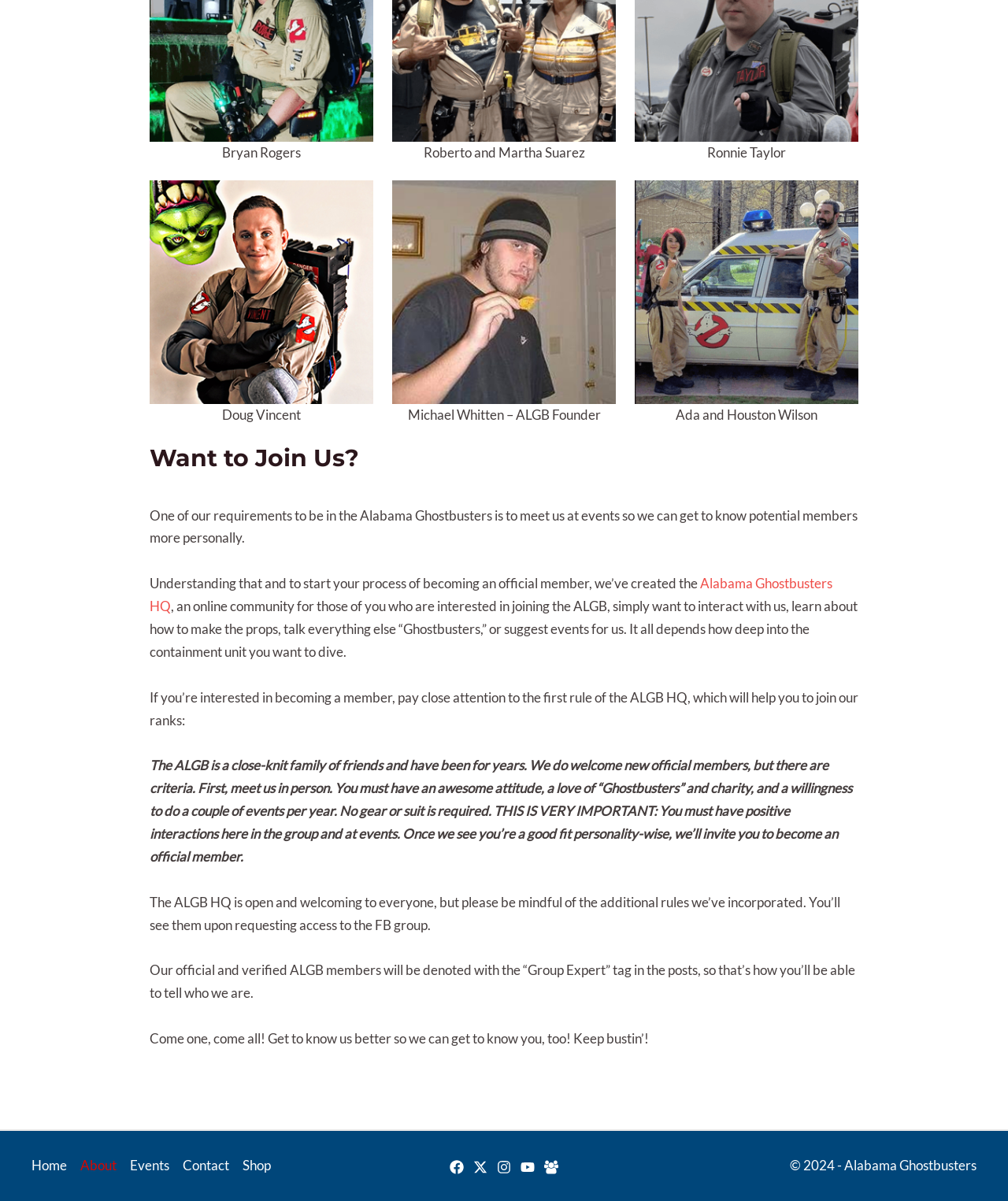Identify the bounding box coordinates for the element you need to click to achieve the following task: "Read about the founders". The coordinates must be four float values ranging from 0 to 1, formatted as [left, top, right, bottom].

None